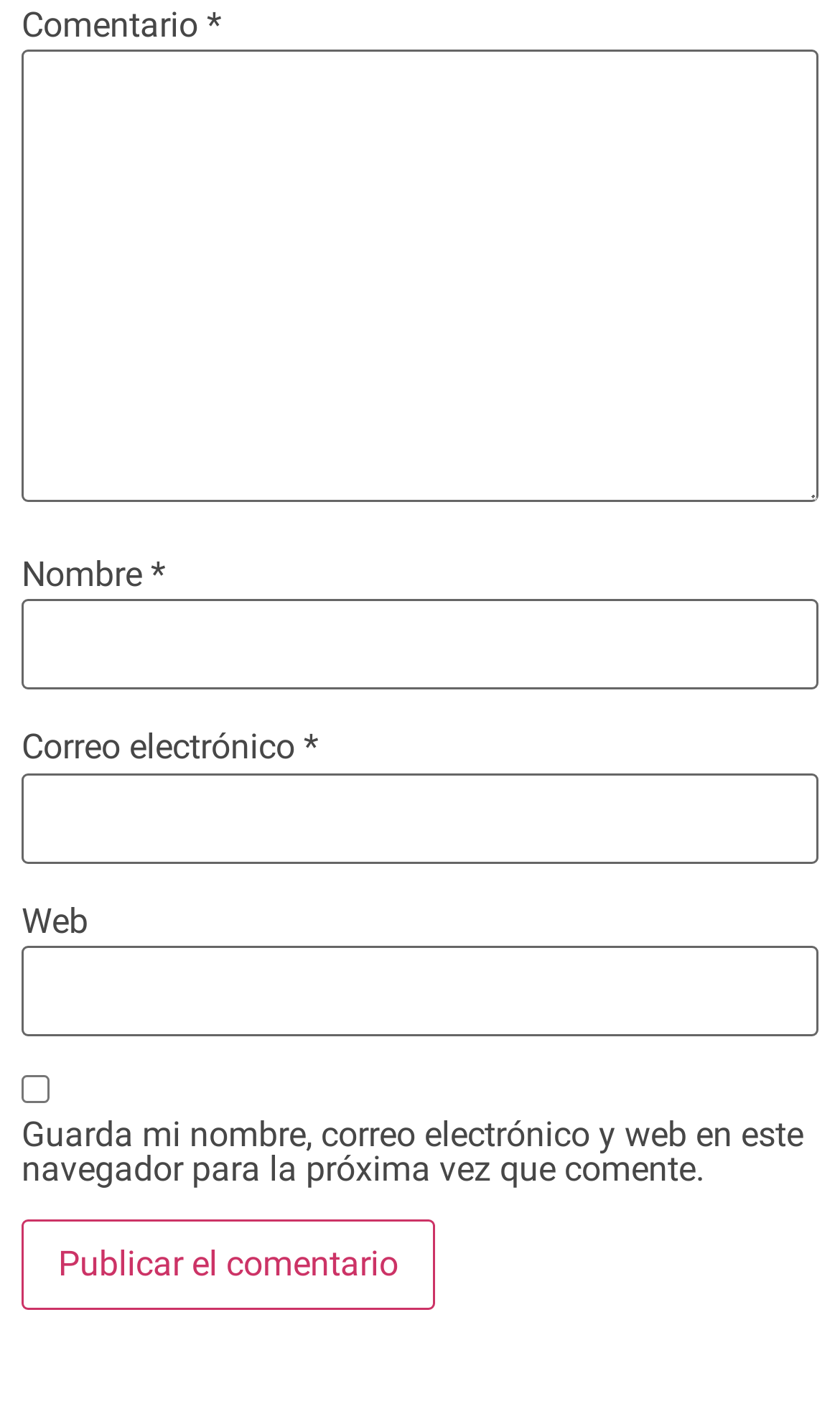Answer the question with a single word or phrase: 
What information is required to leave a comment?

Comentario, Nombre, Correo electrónico